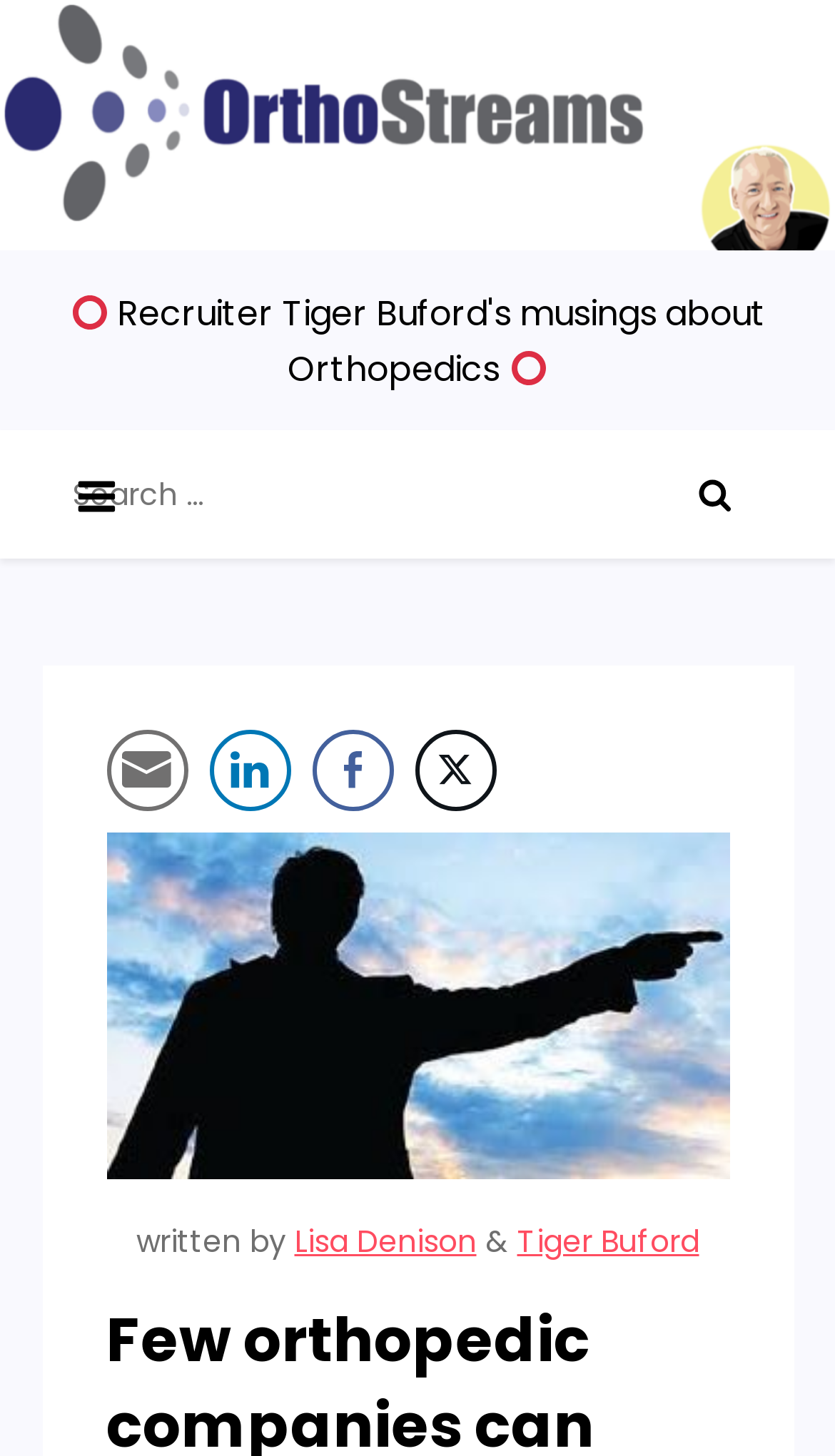Identify the bounding box for the UI element described as: "Lisa Denison". The coordinates should be four float numbers between 0 and 1, i.e., [left, top, right, bottom].

[0.353, 0.838, 0.571, 0.868]